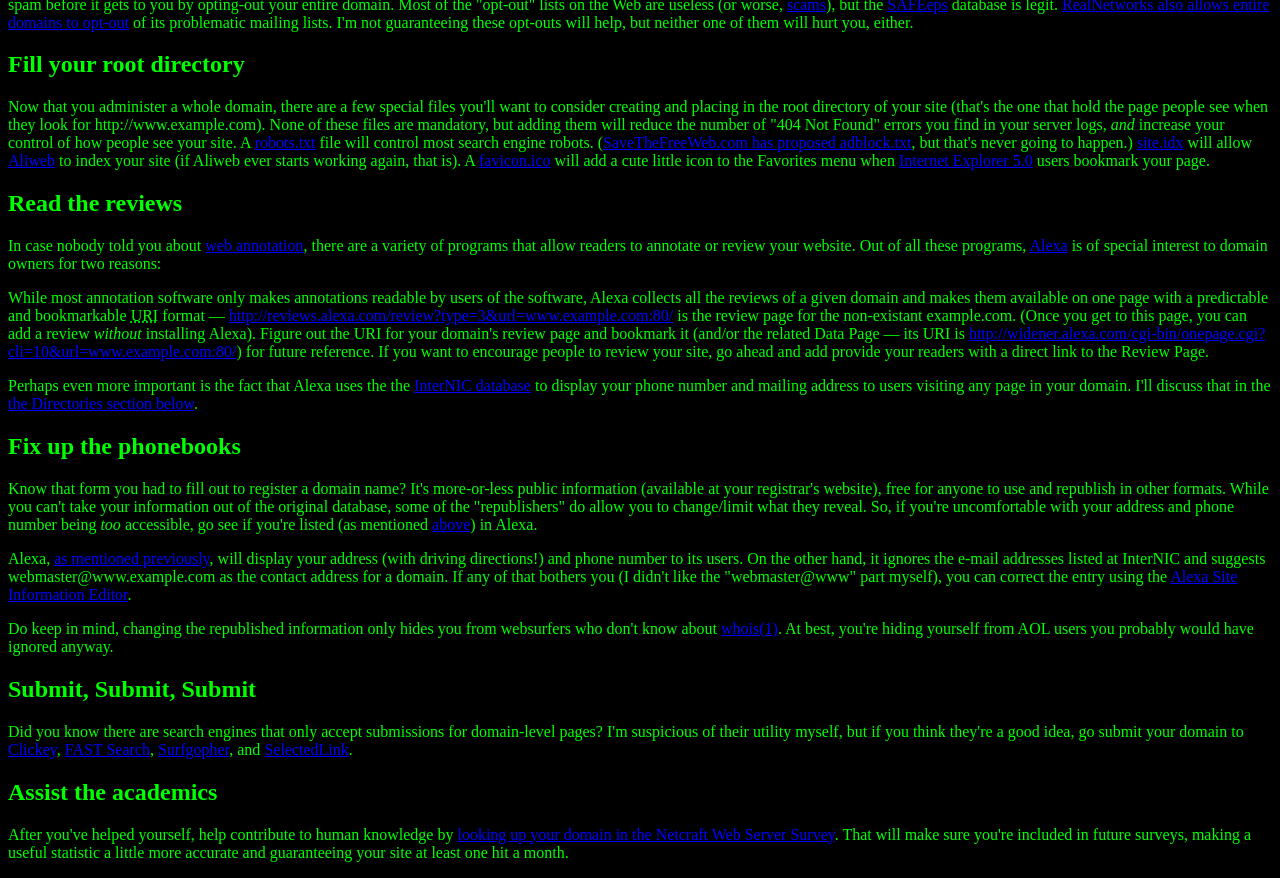Using the description "SaveTheFreeWeb.com has proposed adblock.txt", locate and provide the bounding box of the UI element.

[0.471, 0.153, 0.712, 0.172]